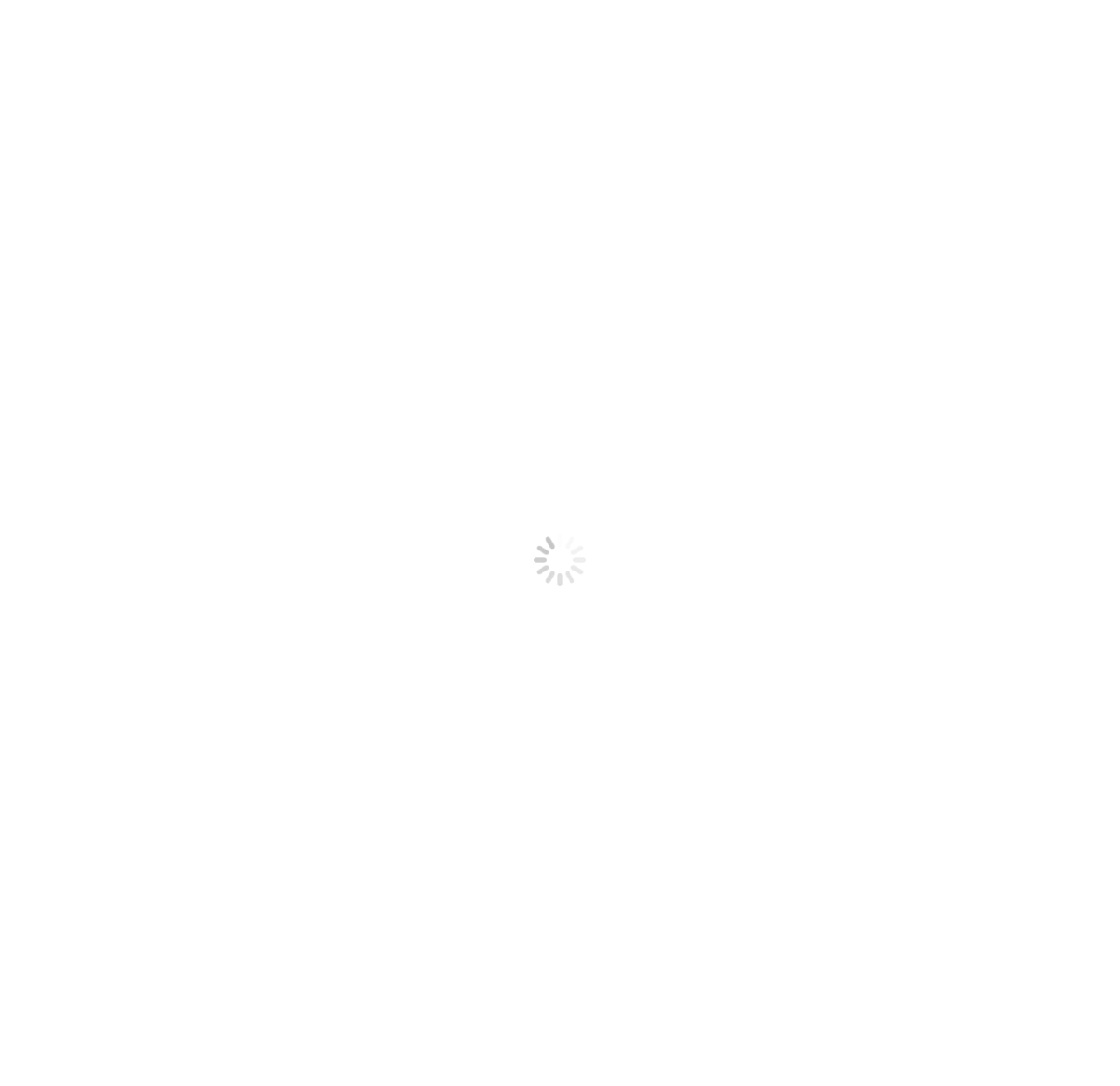What is the purpose of the sugar rim?
Give a one-word or short-phrase answer derived from the screenshot.

To make the cocktail spooky